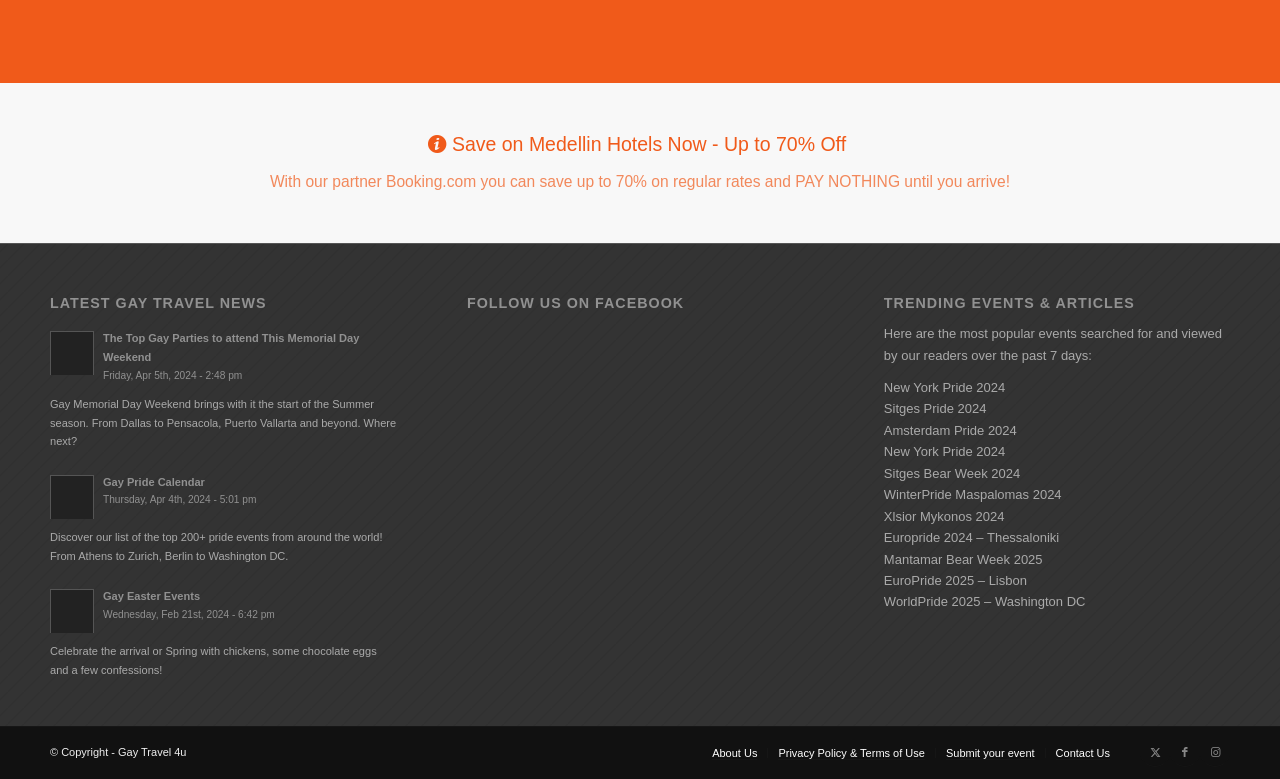What is the copyright information at the bottom of the webpage?
Look at the image and provide a short answer using one word or a phrase.

Copyright - Gay Travel 4u